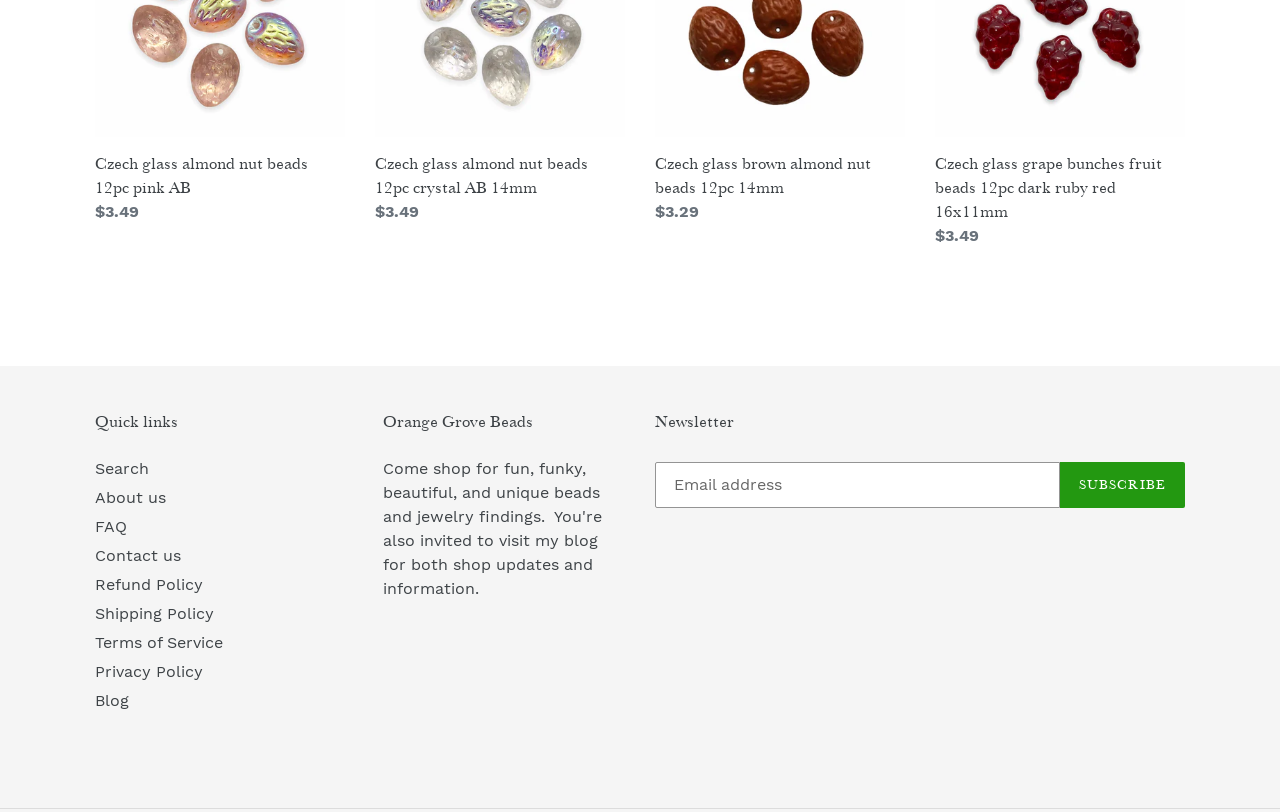Determine the bounding box coordinates of the section to be clicked to follow the instruction: "View the FAQ page". The coordinates should be given as four float numbers between 0 and 1, formatted as [left, top, right, bottom].

[0.074, 0.636, 0.099, 0.66]